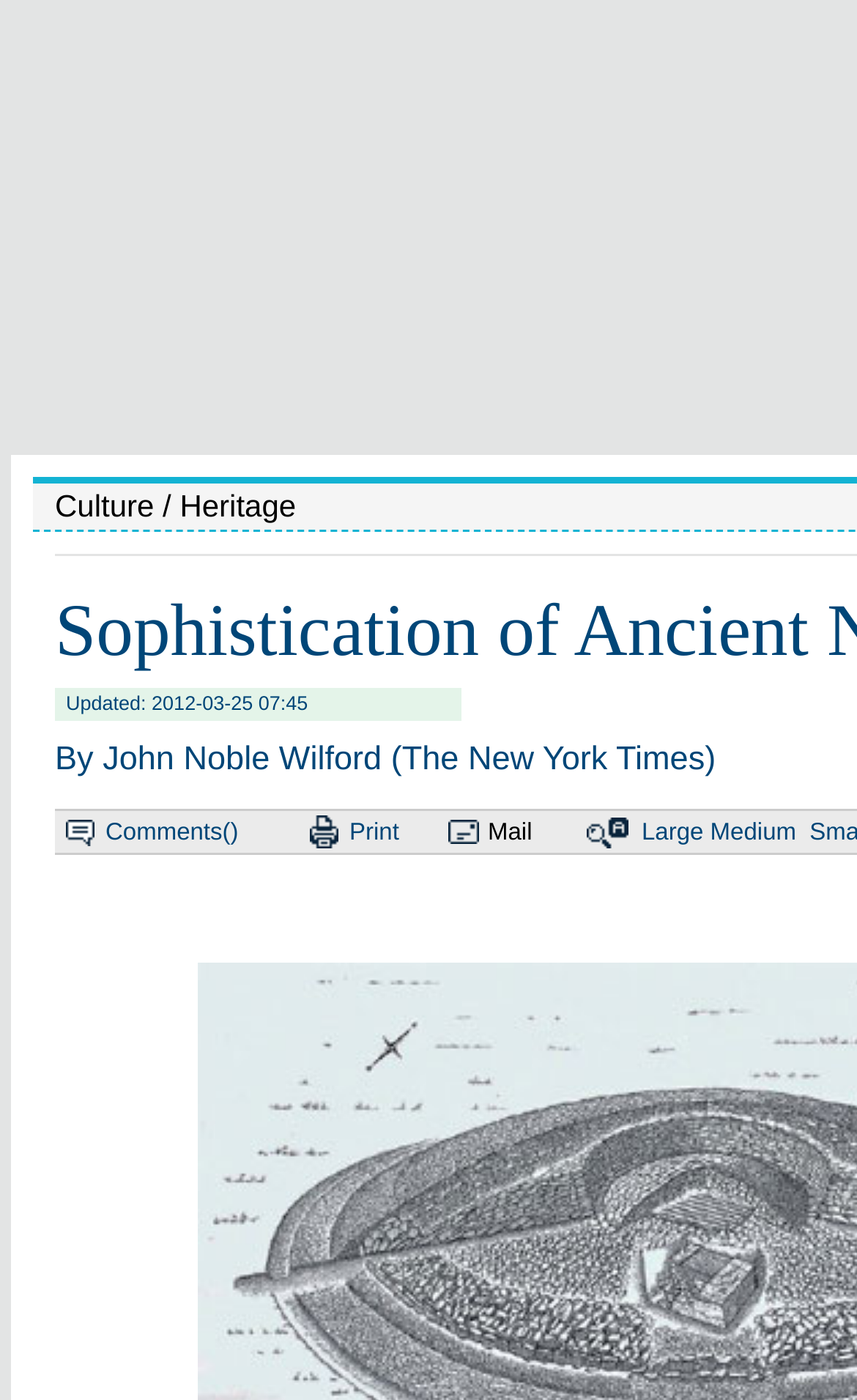How many layout table cells are there?
Look at the image and respond to the question as thoroughly as possible.

The webpage has a layout table with 6 cells, each containing different elements such as images, links, and text.